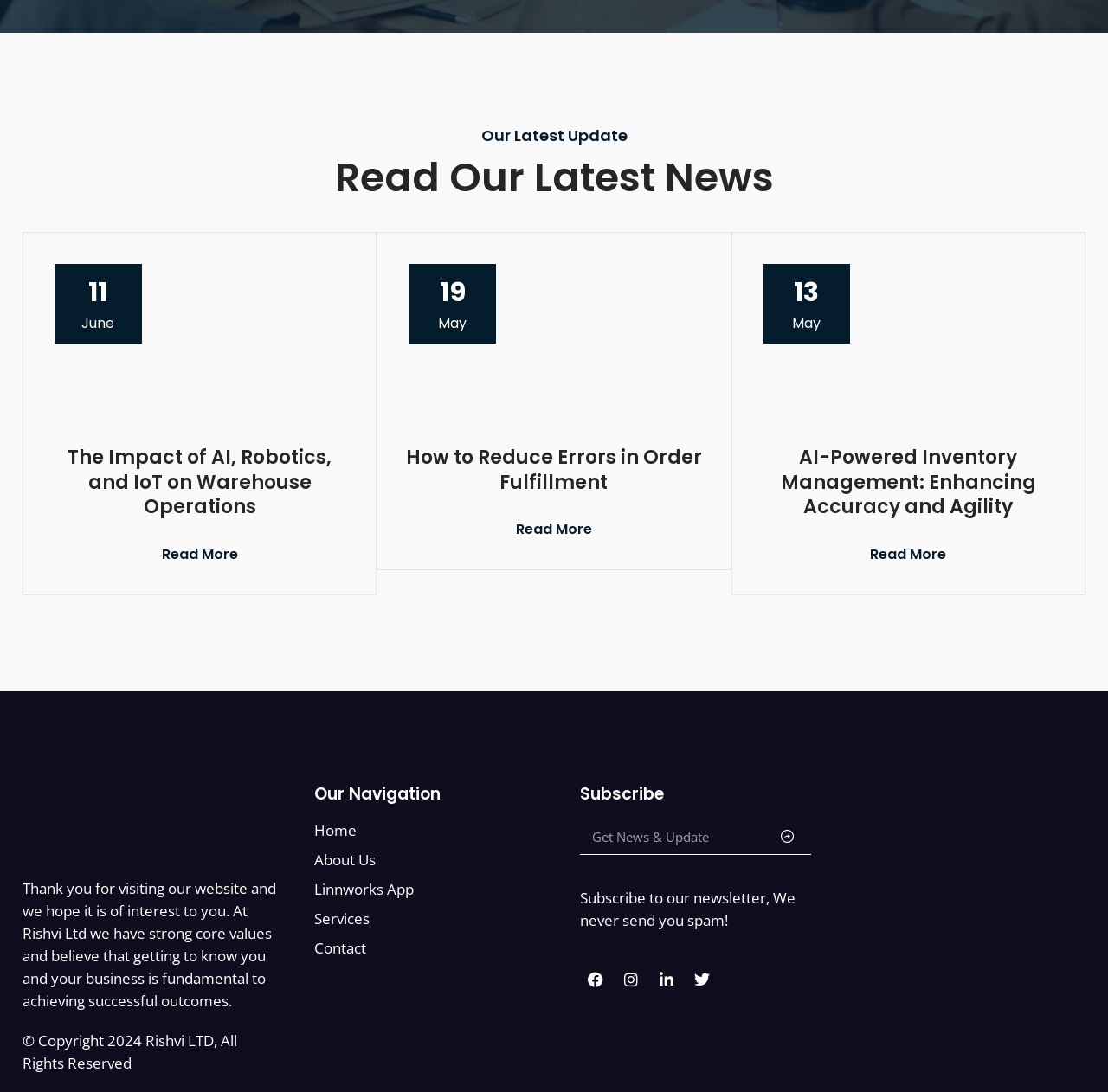Answer the question with a single word or phrase: 
How many news articles are displayed on the webpage?

3